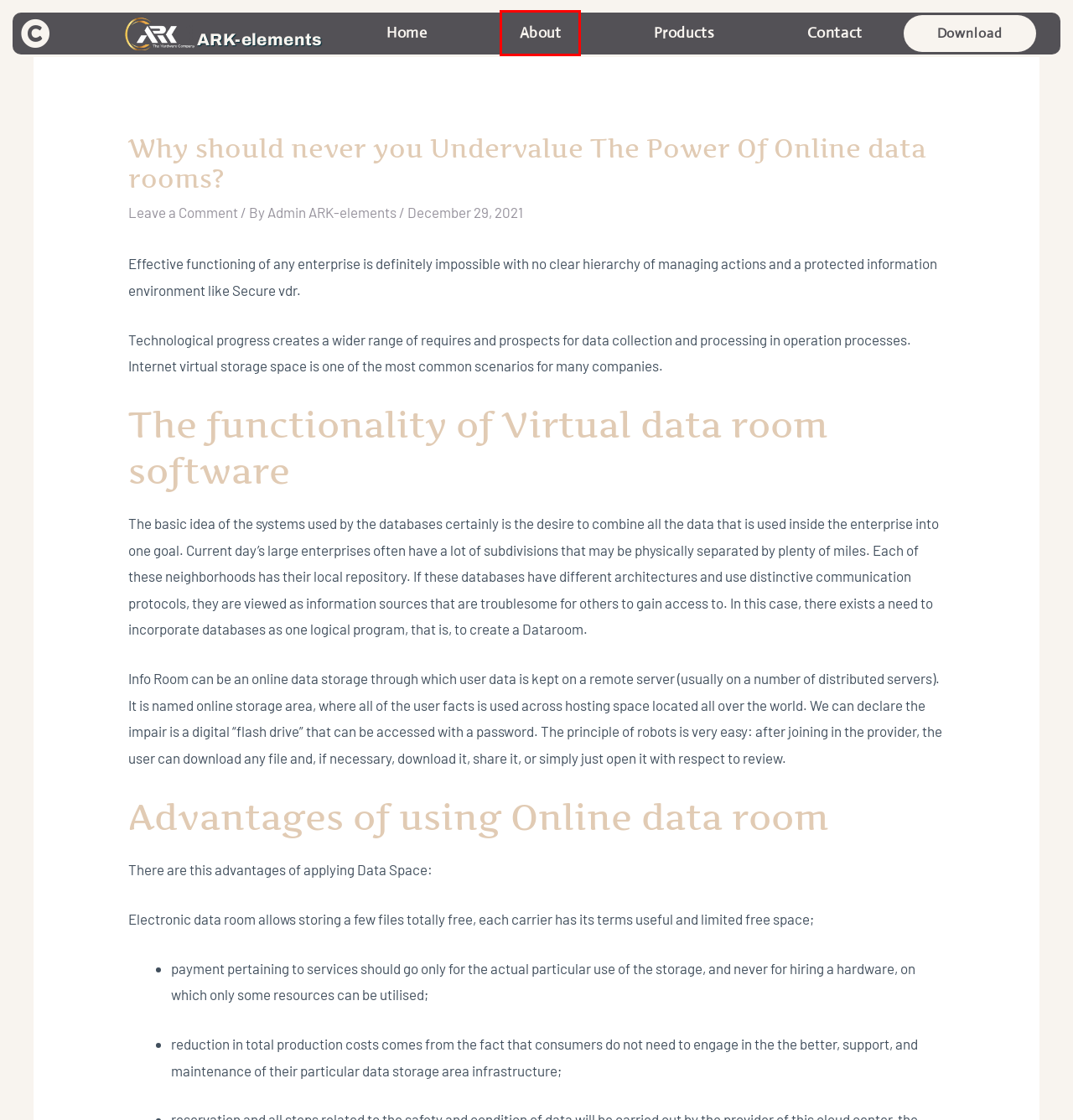A screenshot of a webpage is provided, featuring a red bounding box around a specific UI element. Identify the webpage description that most accurately reflects the new webpage after interacting with the selected element. Here are the candidates:
A. Brochure - ARK-elements
B. Products - ARK-elements
C. About - ARK-elements
D. Privacy Policy - ARK-elements
E. Home - ARK-elements | The Hardware Company
F. Admin ARK-elements - ARK-elements
G. Contact - ARK-elements
H. AVG Virus Review - ARK-elements

C